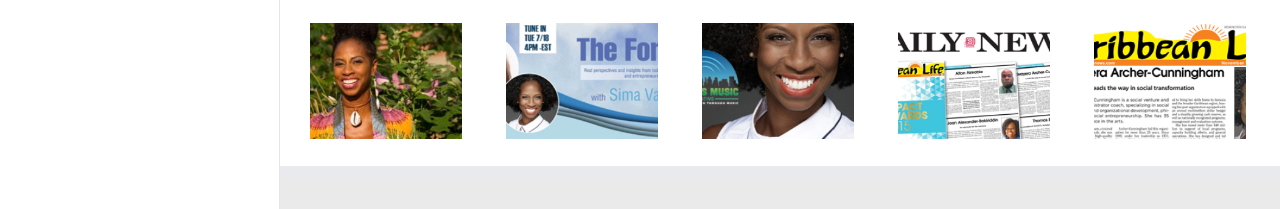Please determine the bounding box coordinates for the UI element described here. Use the format (top-left x, top-left y, bottom-right x, bottom-right y) with values bounded between 0 and 1: Retreat Series for Working Parents

[0.169, 0.174, 0.197, 0.347]